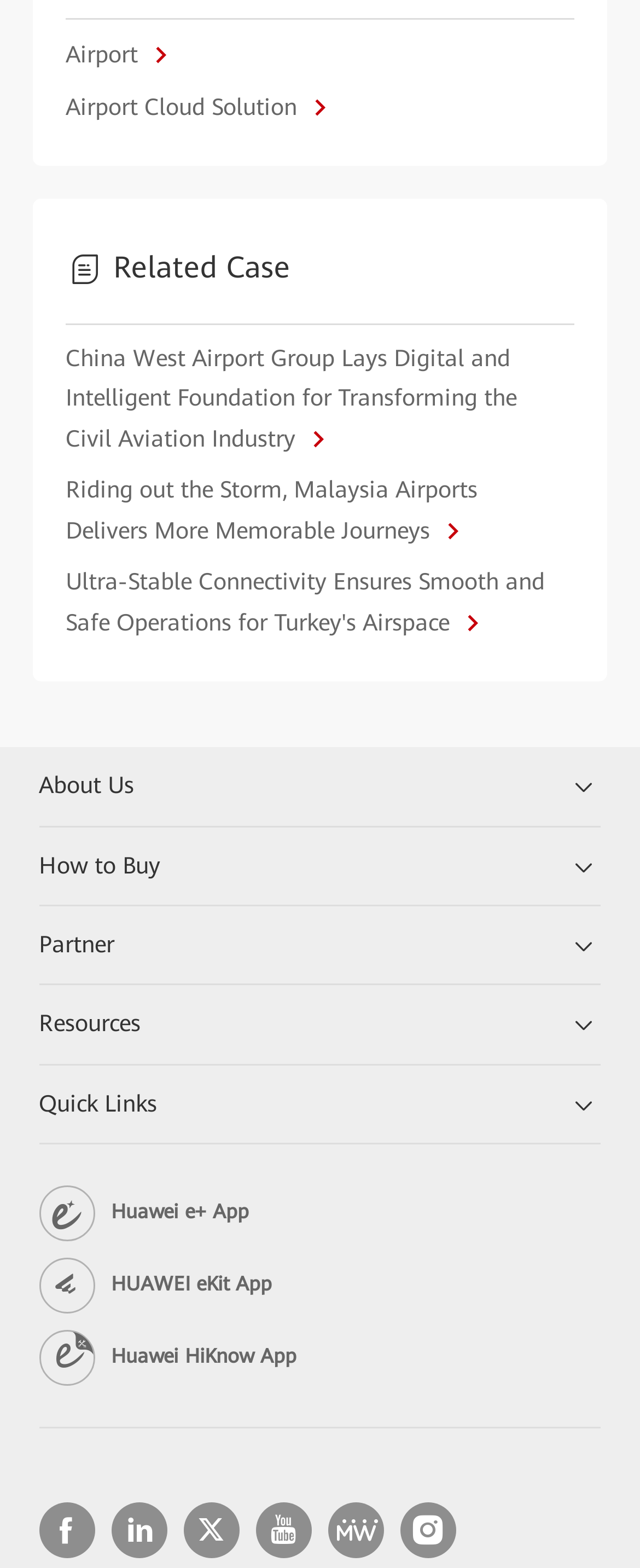Identify the bounding box coordinates of the section that should be clicked to achieve the task described: "Visit About Us page".

[0.061, 0.493, 0.209, 0.509]